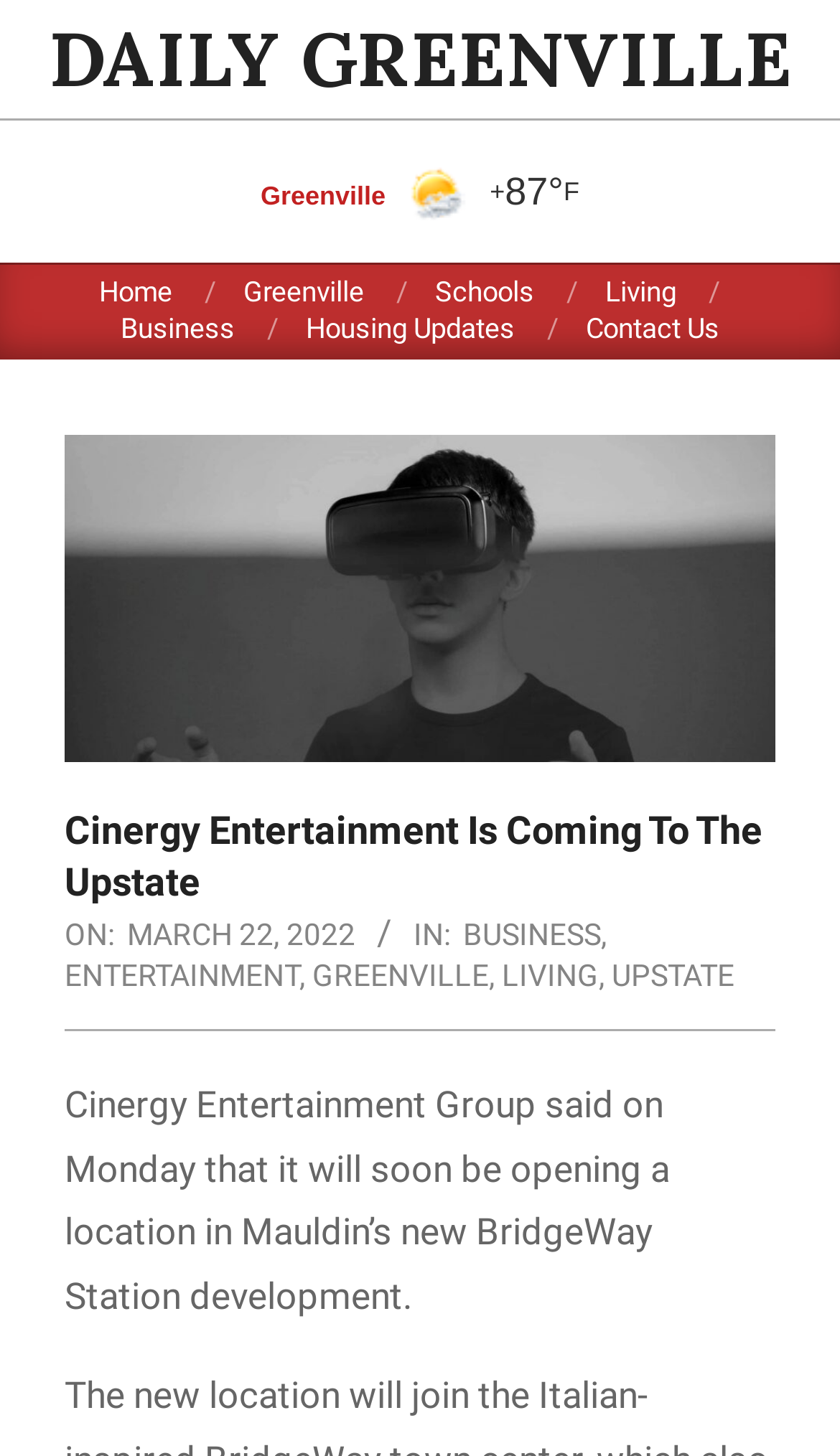Find and provide the bounding box coordinates for the UI element described with: "Greenville".

[0.295, 0.107, 0.477, 0.156]